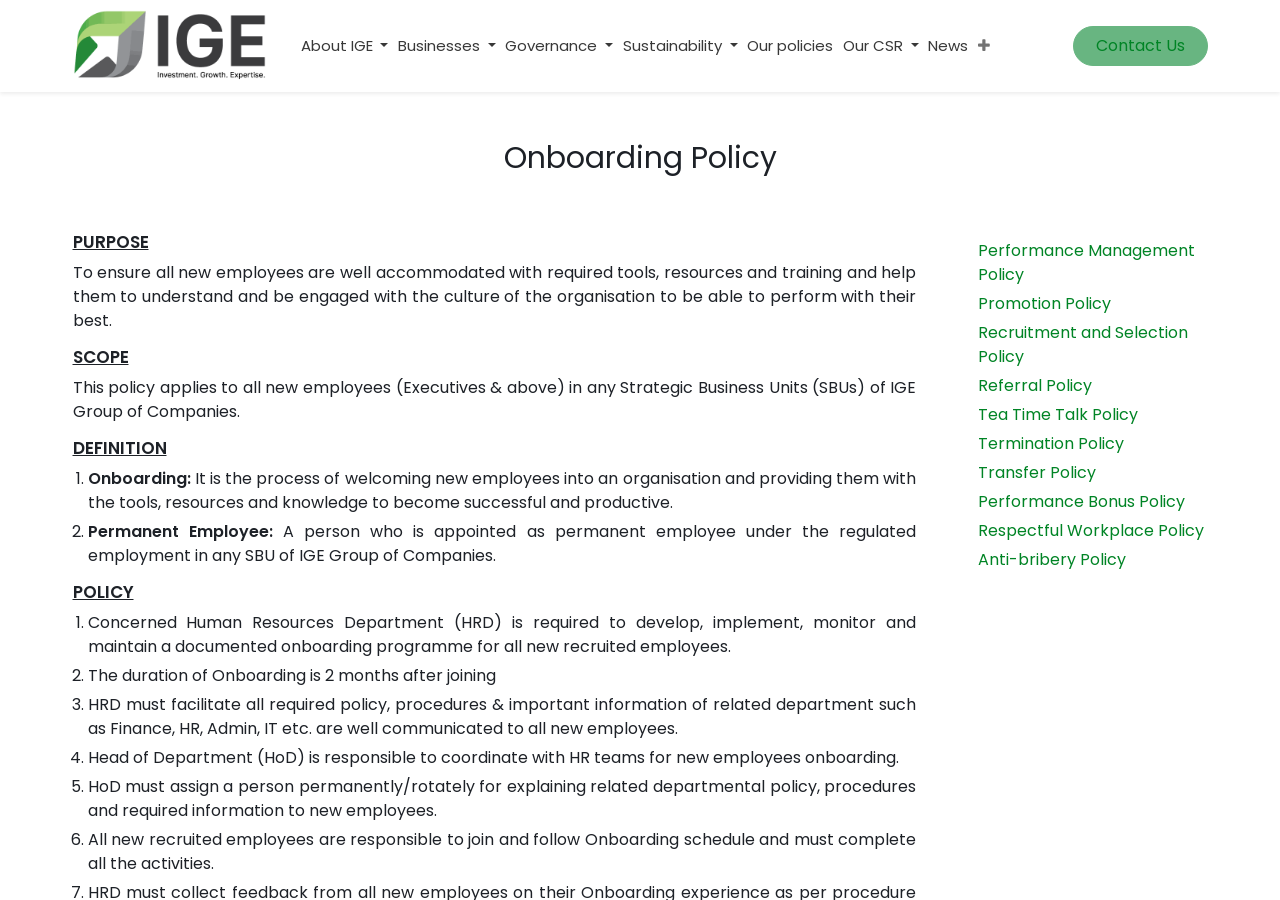Highlight the bounding box coordinates of the element that should be clicked to carry out the following instruction: "Read 'PURPOSE'". The coordinates must be given as four float numbers ranging from 0 to 1, i.e., [left, top, right, bottom].

[0.057, 0.26, 0.716, 0.278]